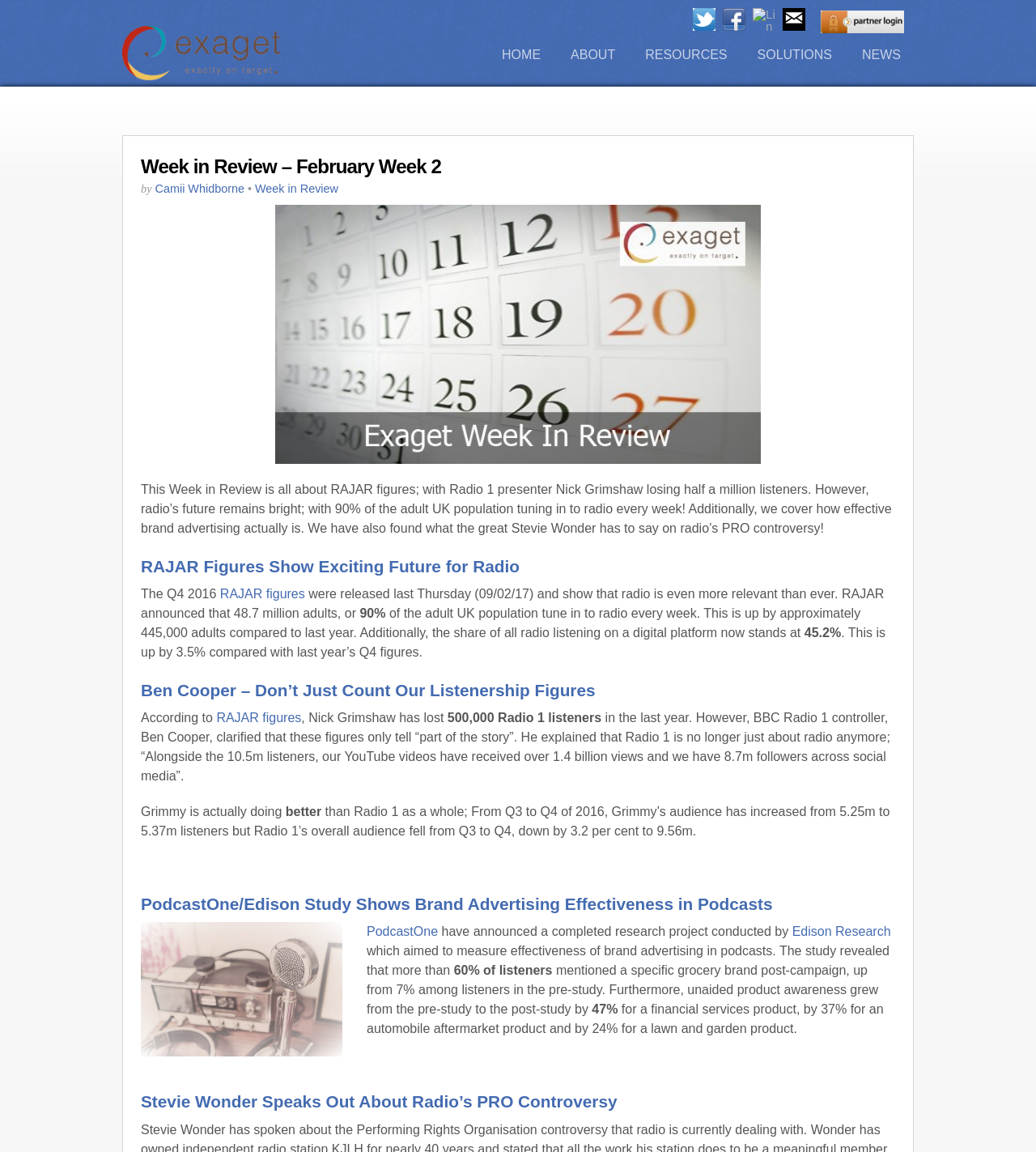Respond to the question below with a single word or phrase:
How many billion views have BBC Radio 1's YouTube videos received?

1.4 billion